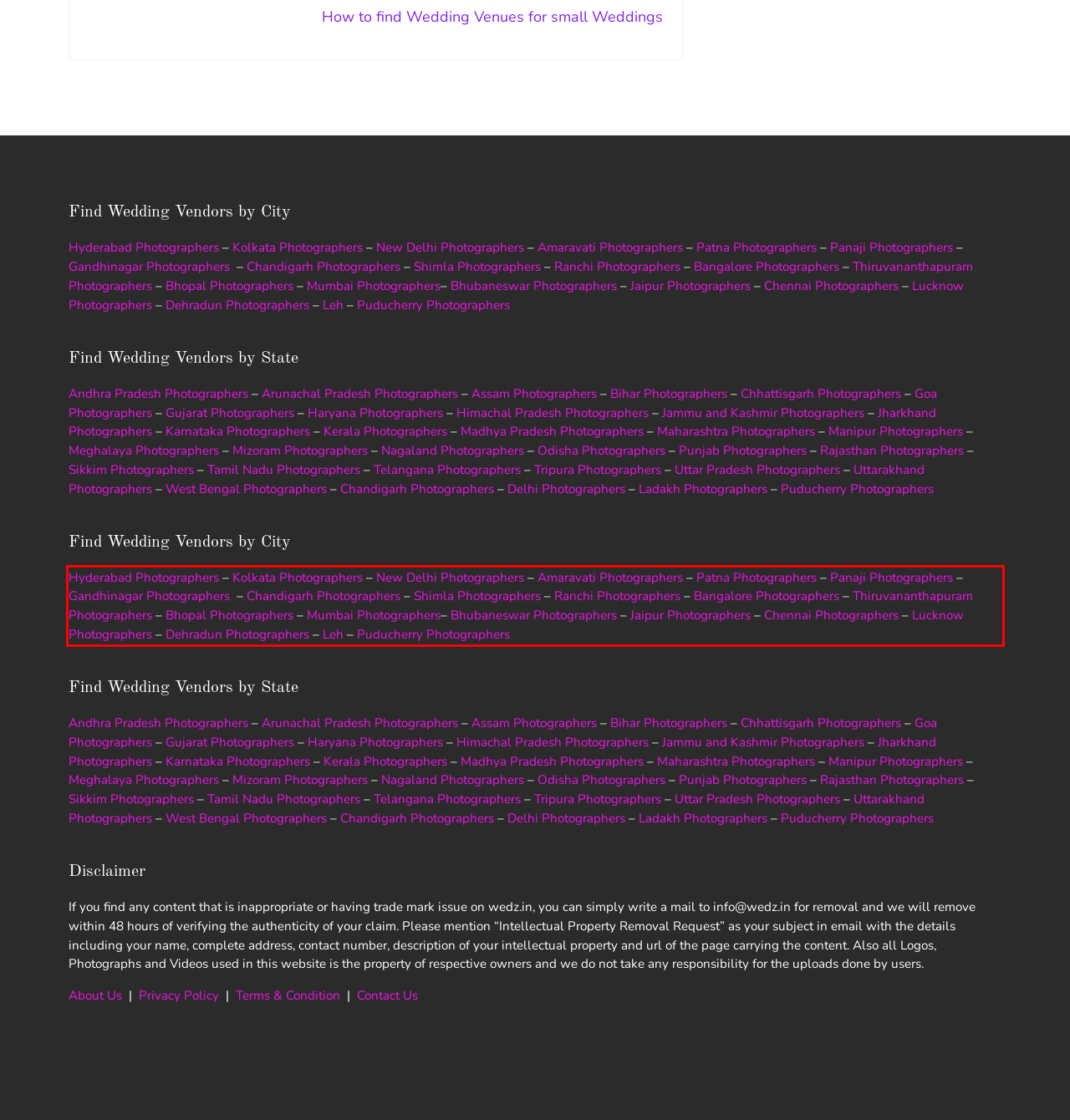Please recognize and transcribe the text located inside the red bounding box in the webpage image.

Hyderabad Photographers – Kolkata Photographers – New Delhi Photographers – Amaravati Photographers – Patna Photographers – Panaji Photographers – Gandhinagar Photographers – Chandigarh Photographers – Shimla Photographers – Ranchi Photographers – Bangalore Photographers – Thiruvananthapuram Photographers – Bhopal Photographers – Mumbai Photographers– Bhubaneswar Photographers – Jaipur Photographers – Chennai Photographers – Lucknow Photographers – Dehradun Photographers – Leh – Puducherry Photographers